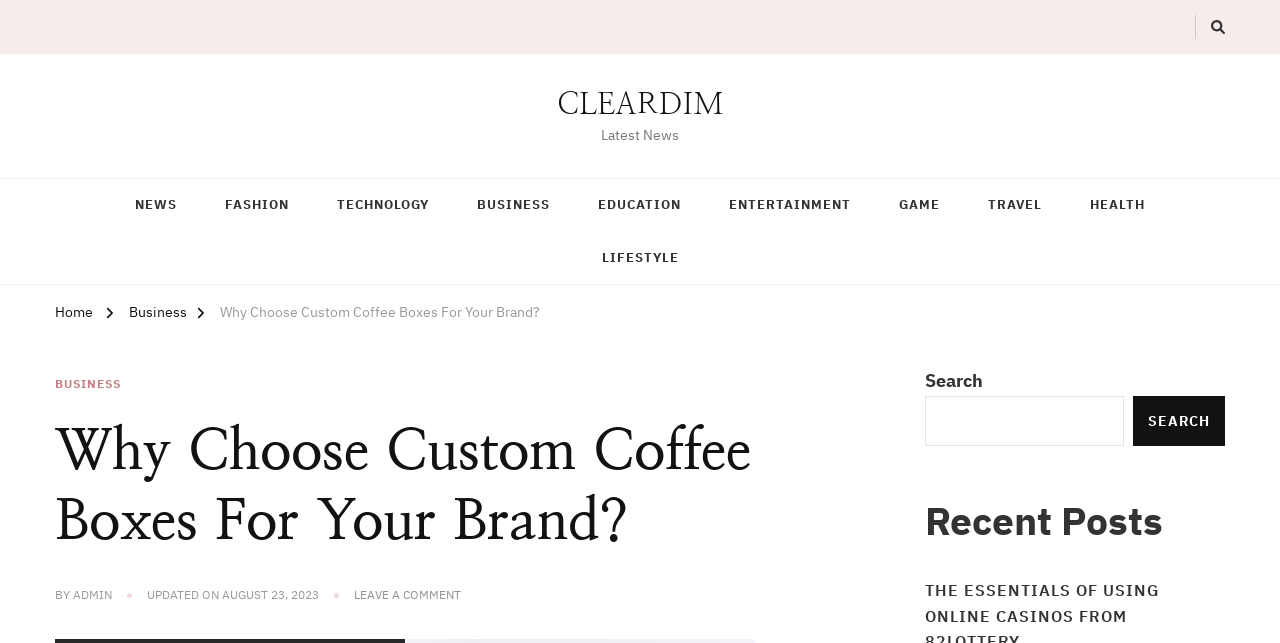What is the main topic of this webpage?
Examine the image closely and answer the question with as much detail as possible.

Based on the webpage's content, especially the heading 'Why Choose Custom Coffee Boxes For Your Brand?' and the links related to coffee, it is clear that the main topic of this webpage is custom coffee boxes.